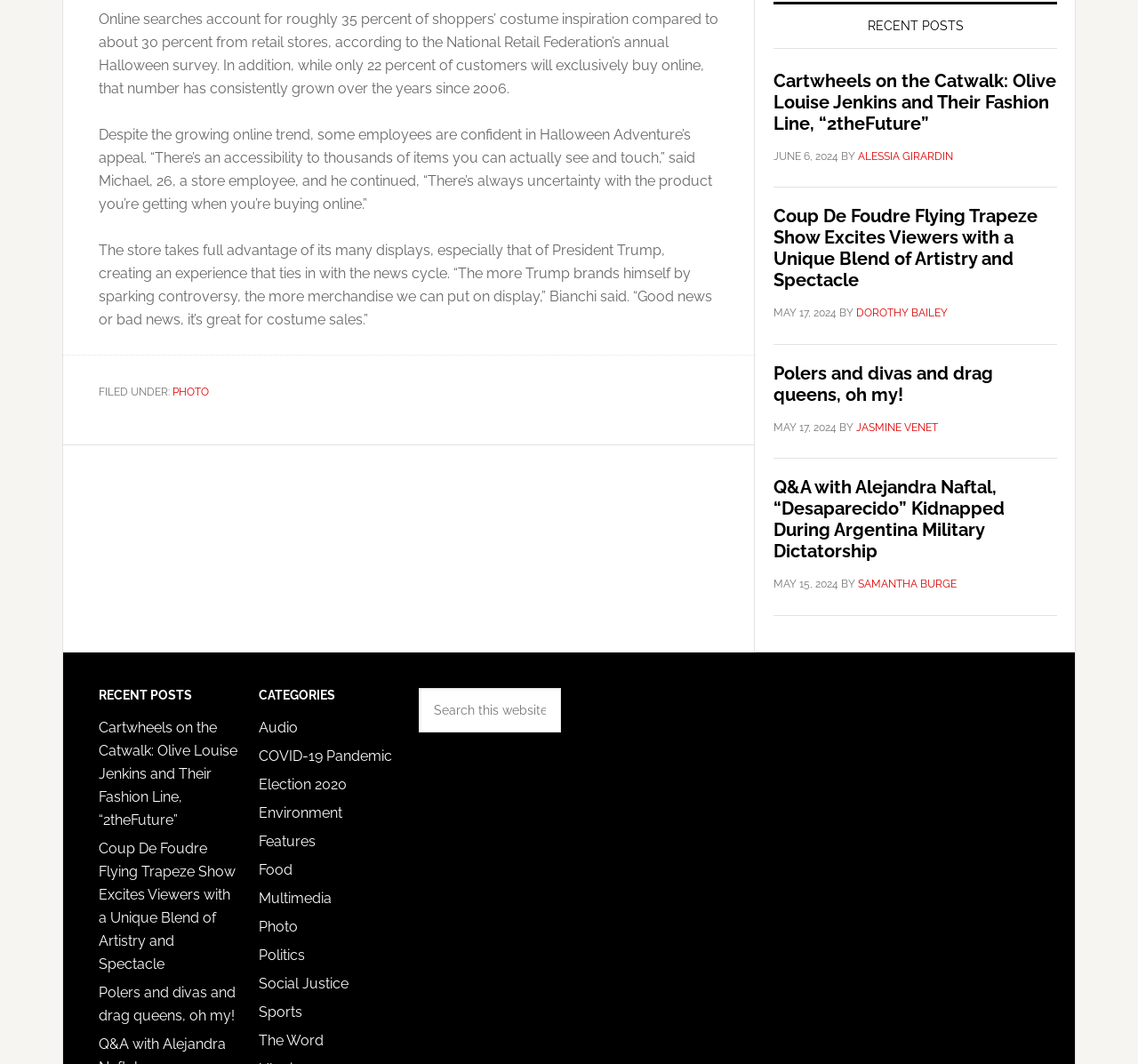What is the name of the fashion line mentioned in the article?
Provide a thorough and detailed answer to the question.

The article mentions Olive Louise Jenkins and their fashion line, '2theFuture', in the context of a recent post.